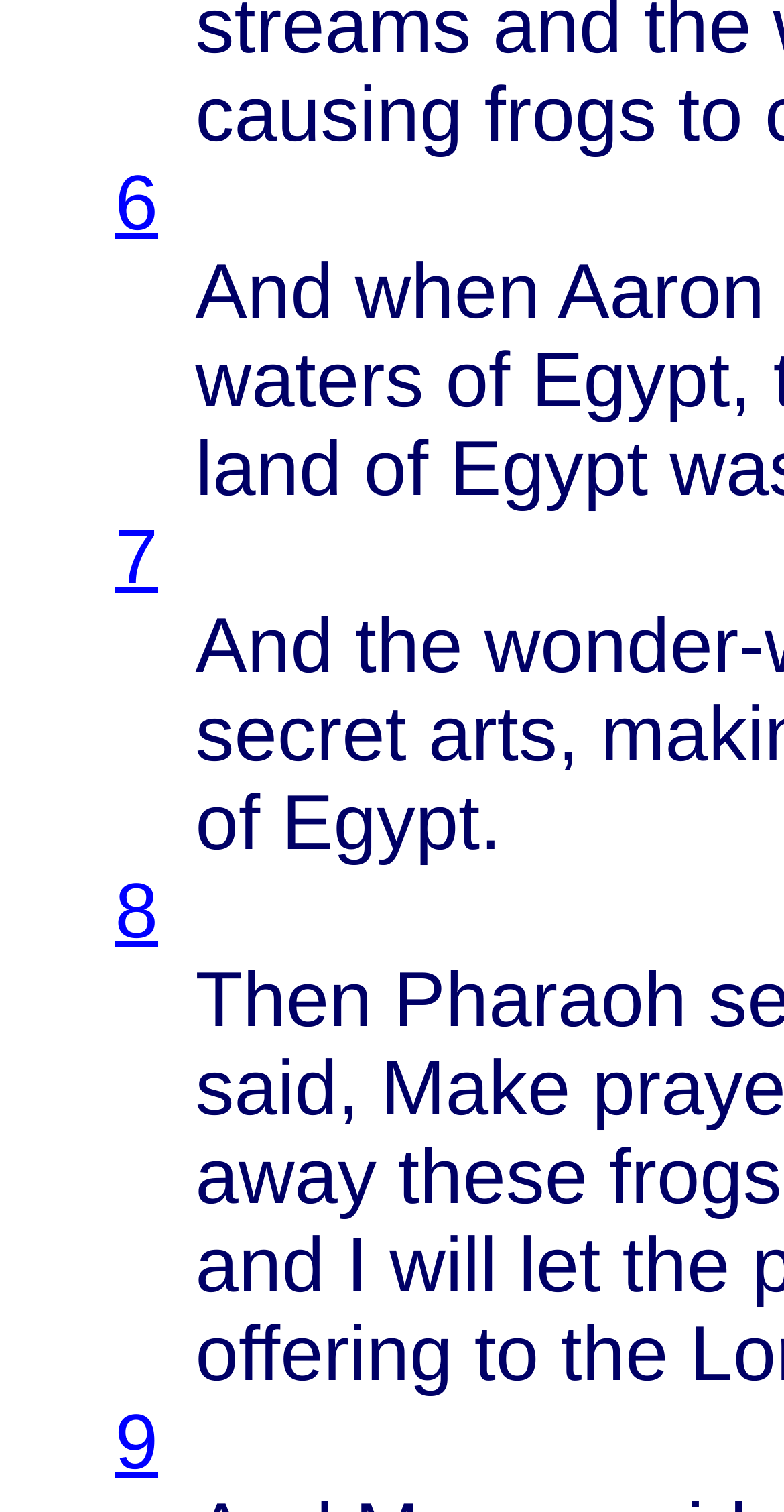Respond with a single word or phrase to the following question:
Where are the waters of?

Egypt